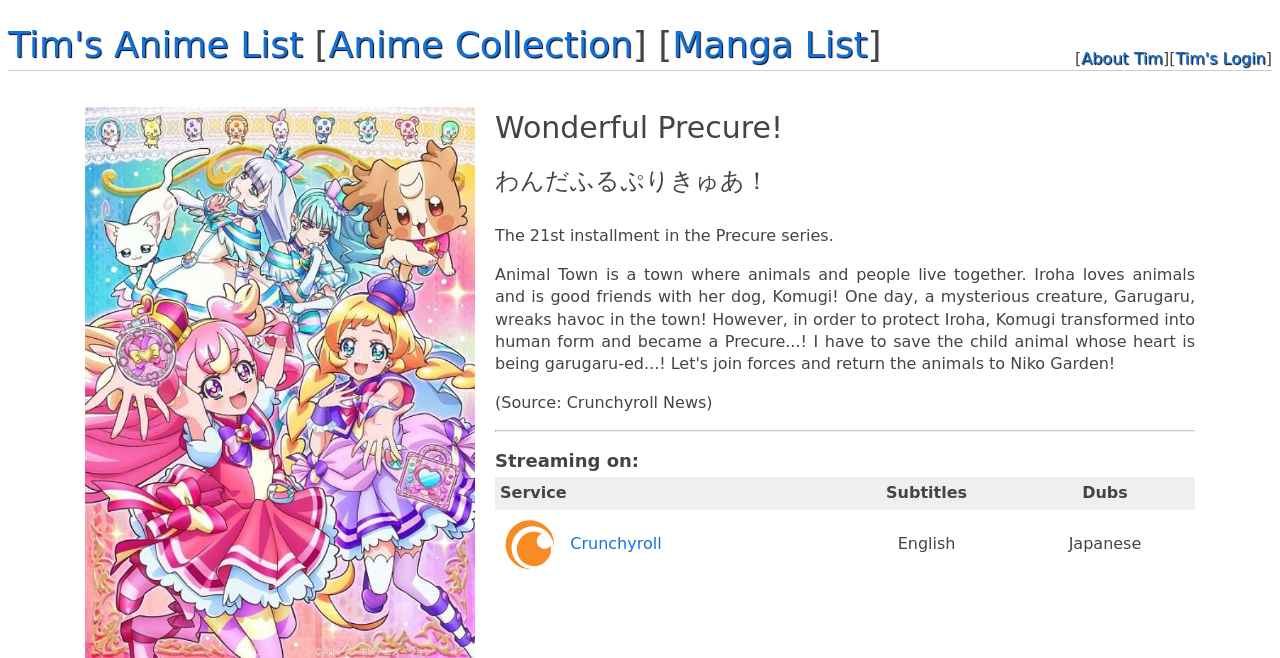Illustrate the webpage's structure and main components comprehensively.

The webpage is about Tim's Anime List, specifically featuring the anime "Wonderful Precure!". At the top, there are four links: "Tim's Anime List", "Anime Collection", "Manga List", and "About Tim", followed by a login link "Tim's Login" on the right side. 

Below these links, there is a heading "Wonderful Precure!" in both English and Japanese. A brief description of the anime is provided, stating that it is the 21st installment in the Precure series, with a source citation from Crunchyroll News. 

A horizontal separator is placed below the description, followed by a heading "Streaming on:". A table is presented, listing the streaming services and their corresponding subtitles and dubs. The table has one row, featuring Crunchyroll as the service, with English subtitles and Japanese dubs. The Crunchyroll logo is displayed as an image within the table cell.